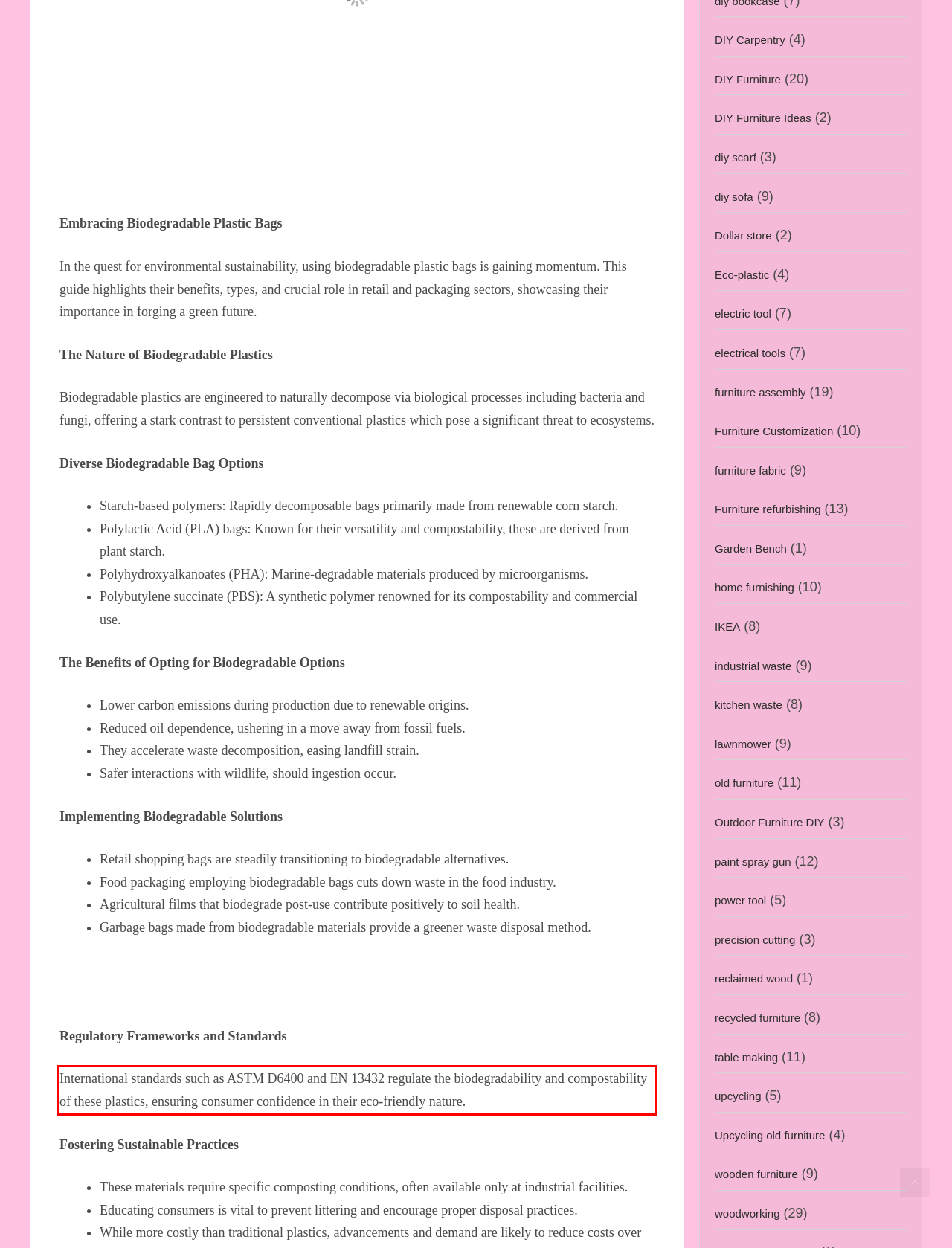Using the provided screenshot of a webpage, recognize the text inside the red rectangle bounding box by performing OCR.

International standards such as ASTM D6400 and EN 13432 regulate the biodegradability and compostability of these plastics, ensuring consumer confidence in their eco-friendly nature.